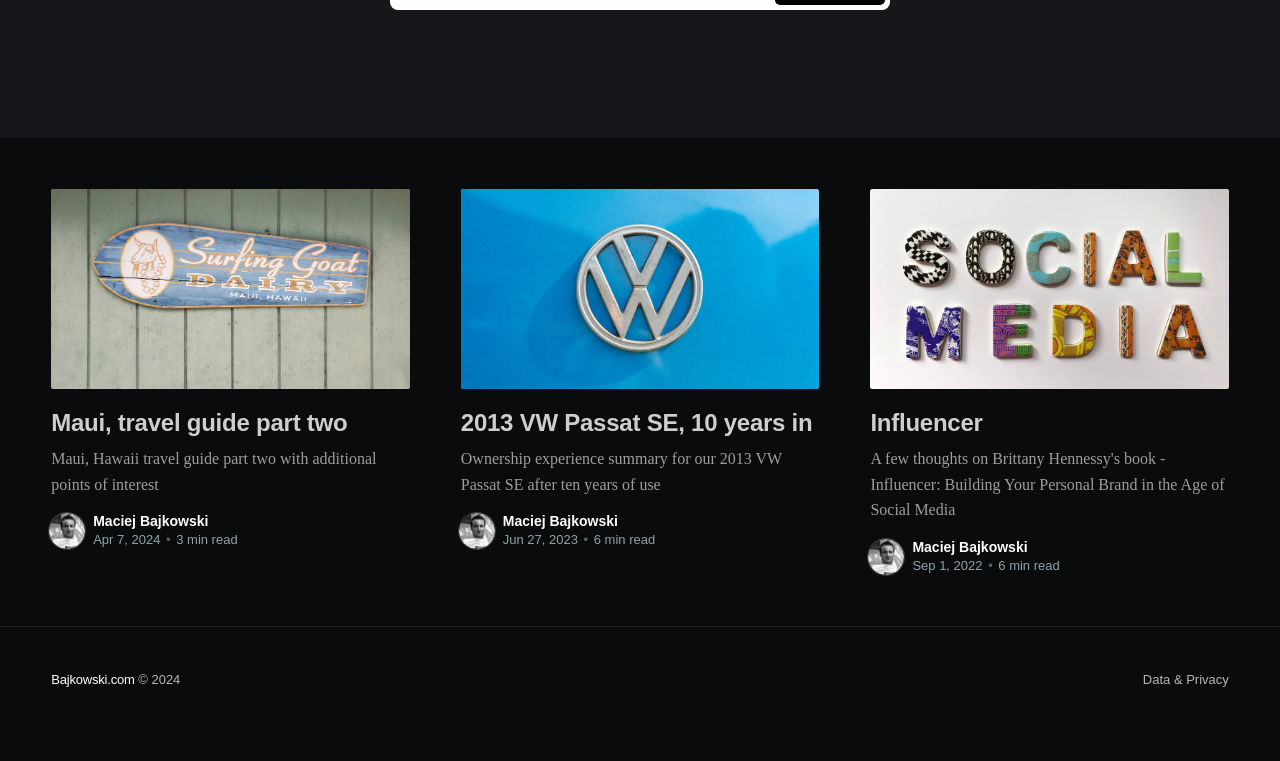Please give a short response to the question using one word or a phrase:
How long does it take to read the third article?

6 min read